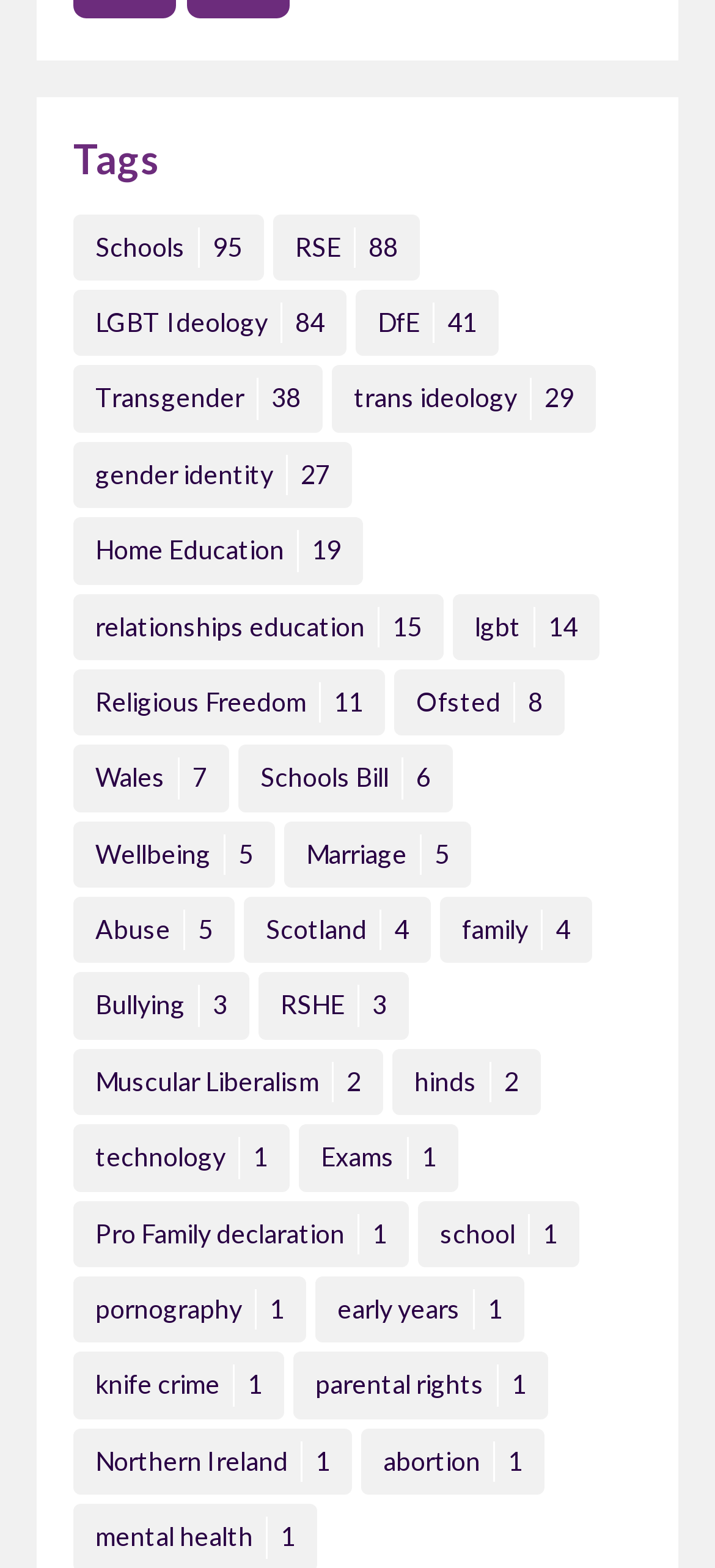Identify the bounding box coordinates necessary to click and complete the given instruction: "Visit LGBT Ideology 84".

[0.103, 0.185, 0.485, 0.227]